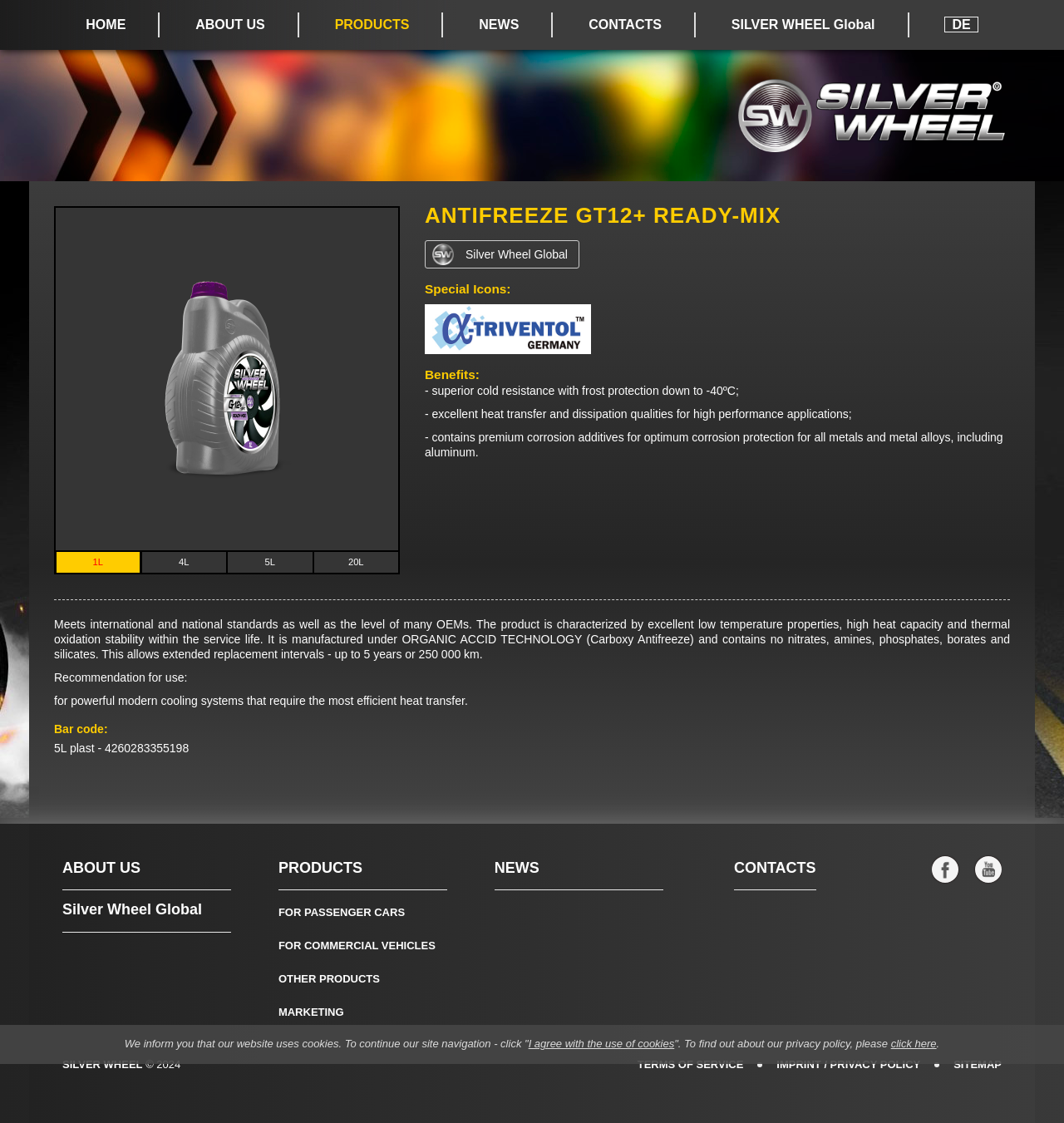Find the bounding box coordinates of the clickable area that will achieve the following instruction: "View Streaming Services".

None